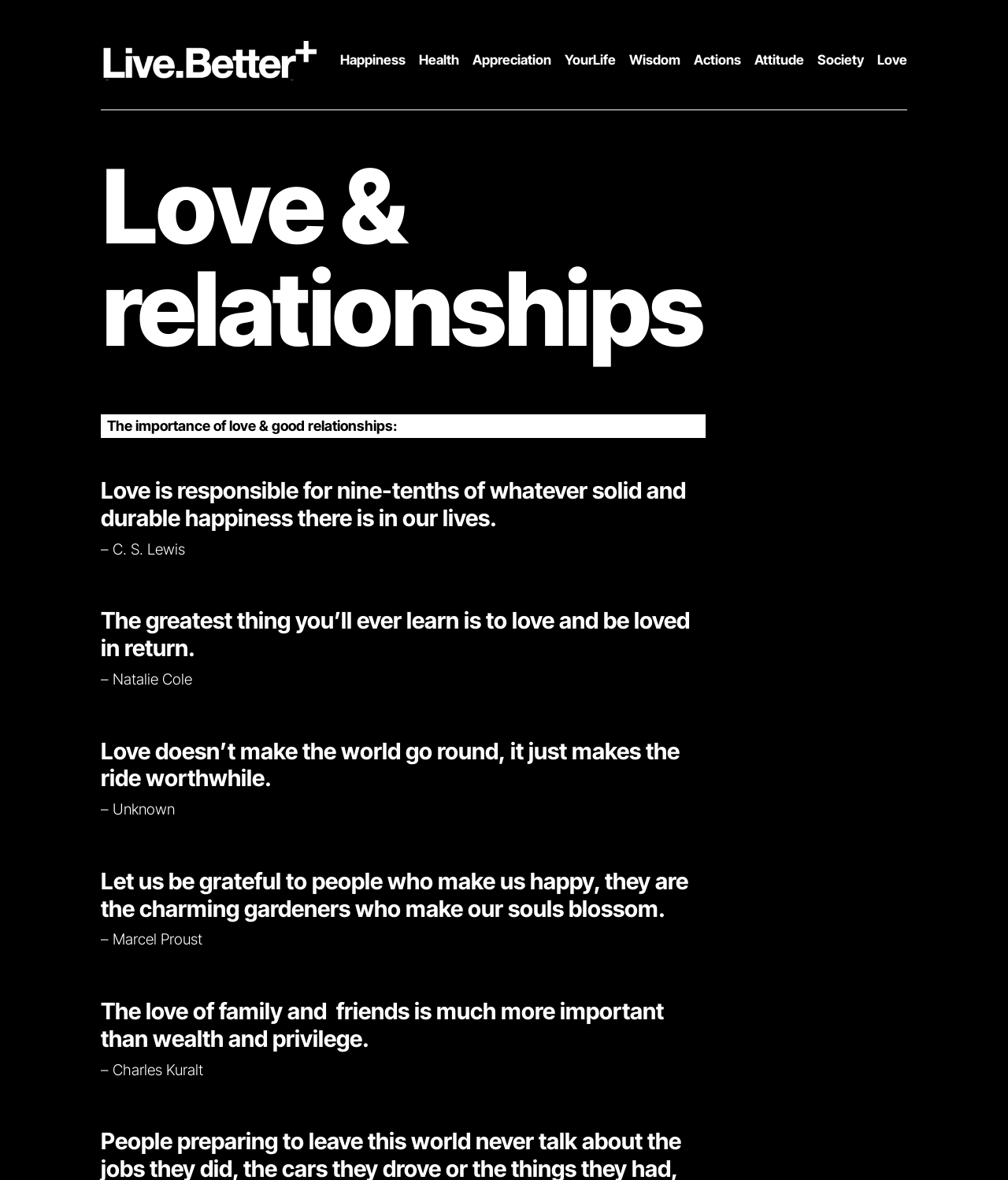What is the main topic of the webpage?
Please answer the question as detailed as possible based on the image.

The webpage has a heading 'Love & relationships' and multiple quotes about love, indicating that the main topic of the webpage is love quotes.